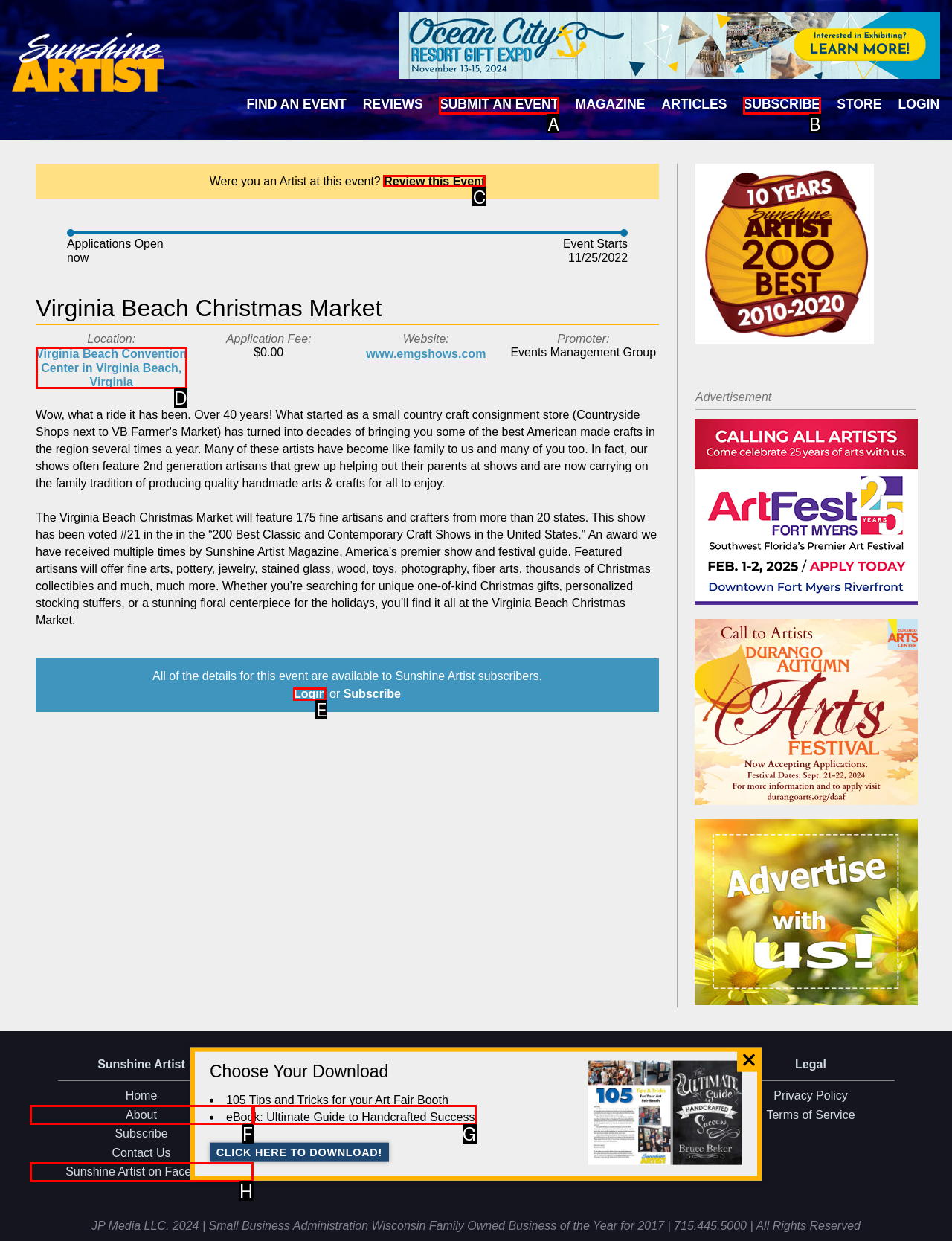Point out which HTML element you should click to fulfill the task: Review this Event.
Provide the option's letter from the given choices.

C